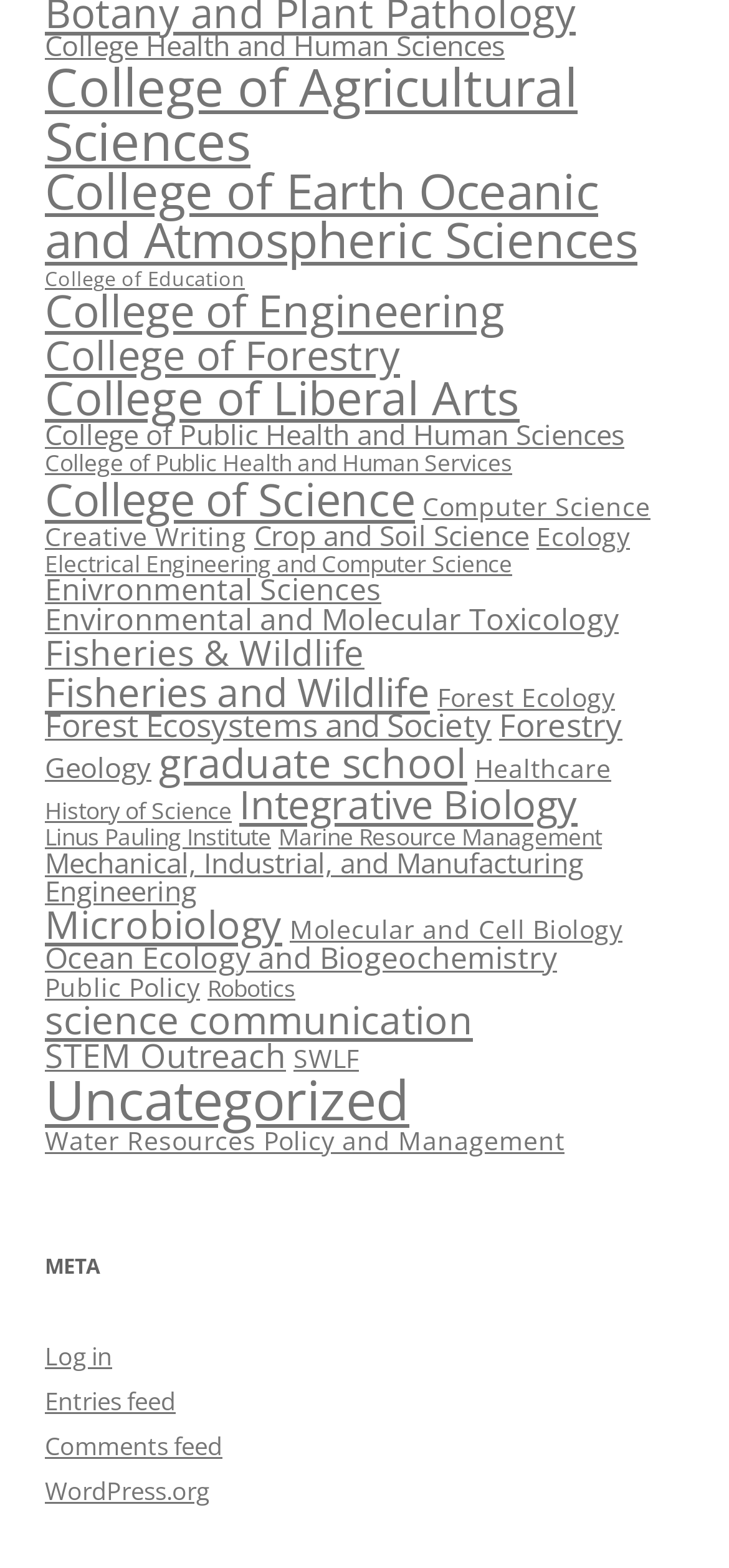Given the description: "Ecology", determine the bounding box coordinates of the UI element. The coordinates should be formatted as four float numbers between 0 and 1, [left, top, right, bottom].

[0.736, 0.33, 0.864, 0.353]